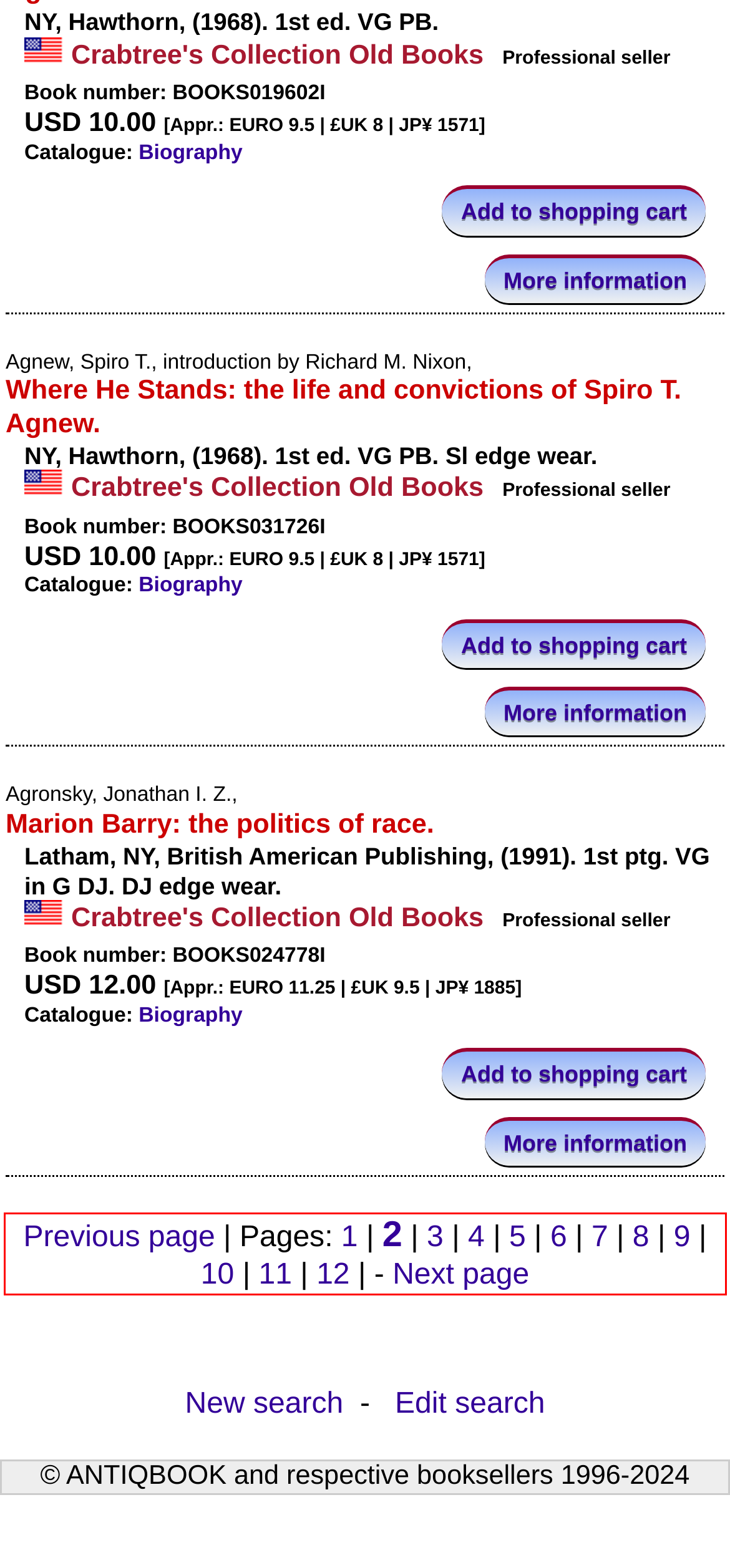Identify the text inside the red bounding box in the provided webpage screenshot and transcribe it.

Previous page | Pages: 1 | 2 | 3 | 4 | 5 | 6 | 7 | 8 | 9 | 10 | 11 | 12 | - Next page